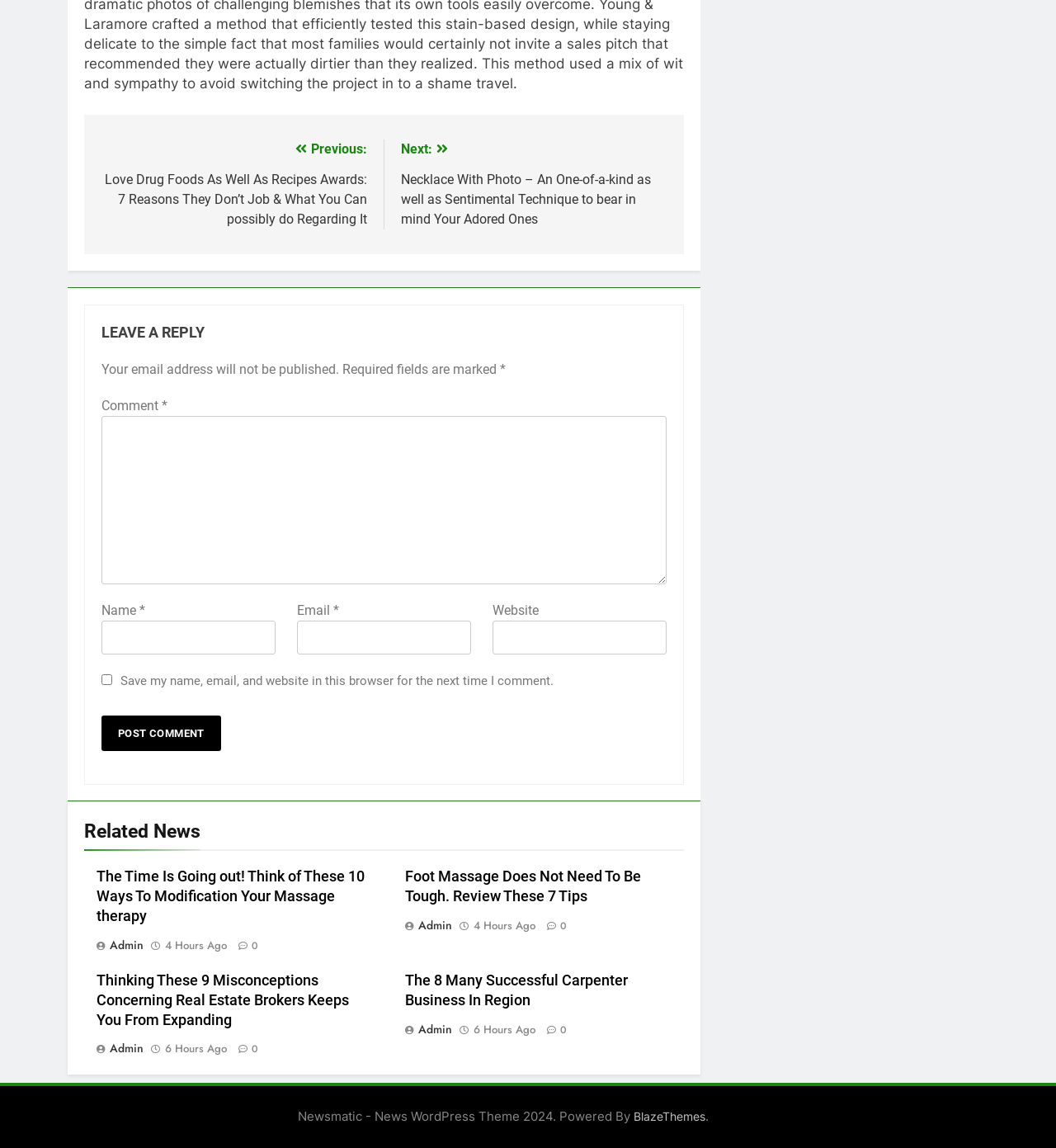Locate the bounding box coordinates of the element that should be clicked to execute the following instruction: "Click on the 'Signup Now' button".

None